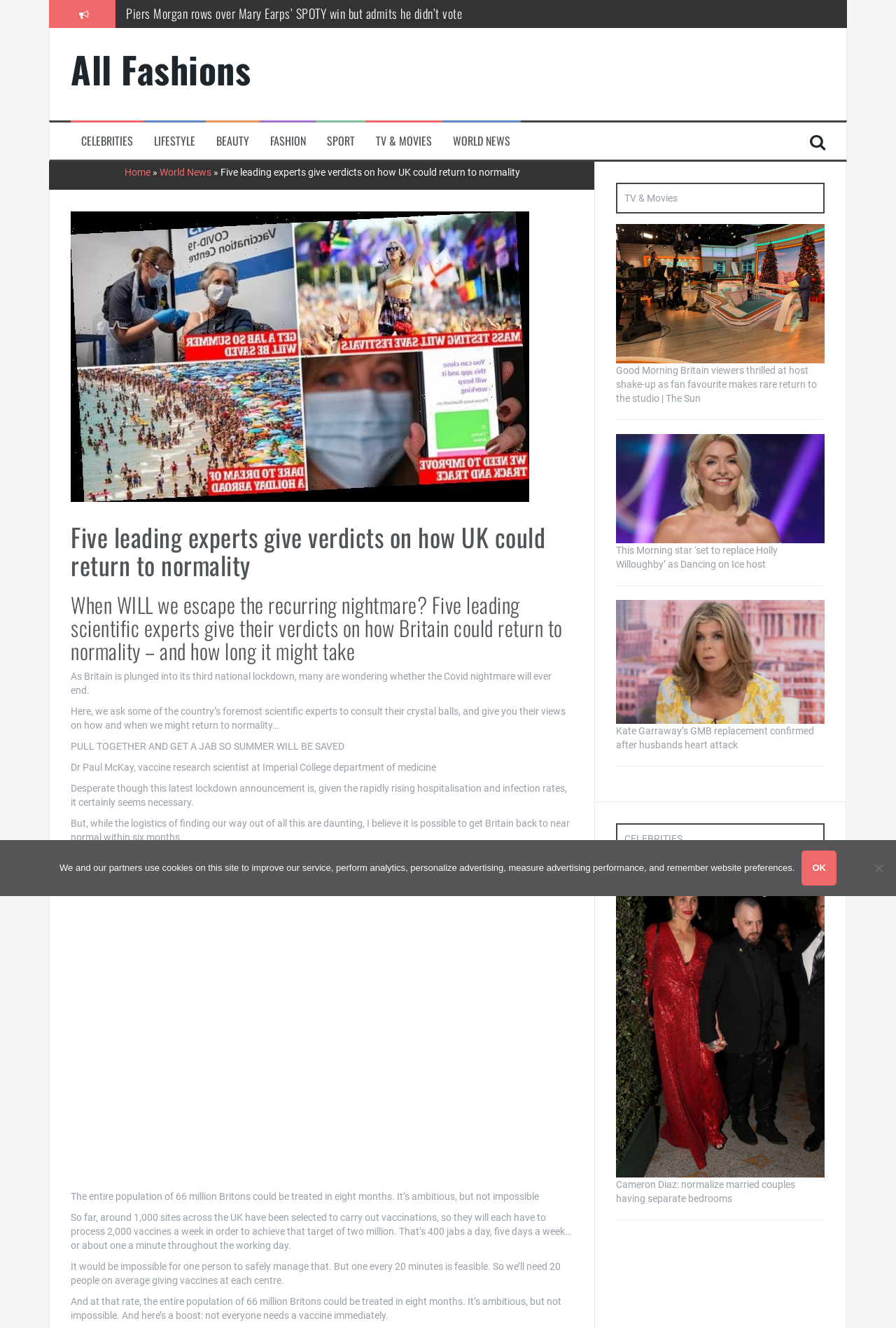Locate the bounding box coordinates of the clickable part needed for the task: "Click on the link to read about This Morning star's potential replacement of Holly Willoughby as Dancing on Ice host".

[0.141, 0.108, 0.521, 0.122]